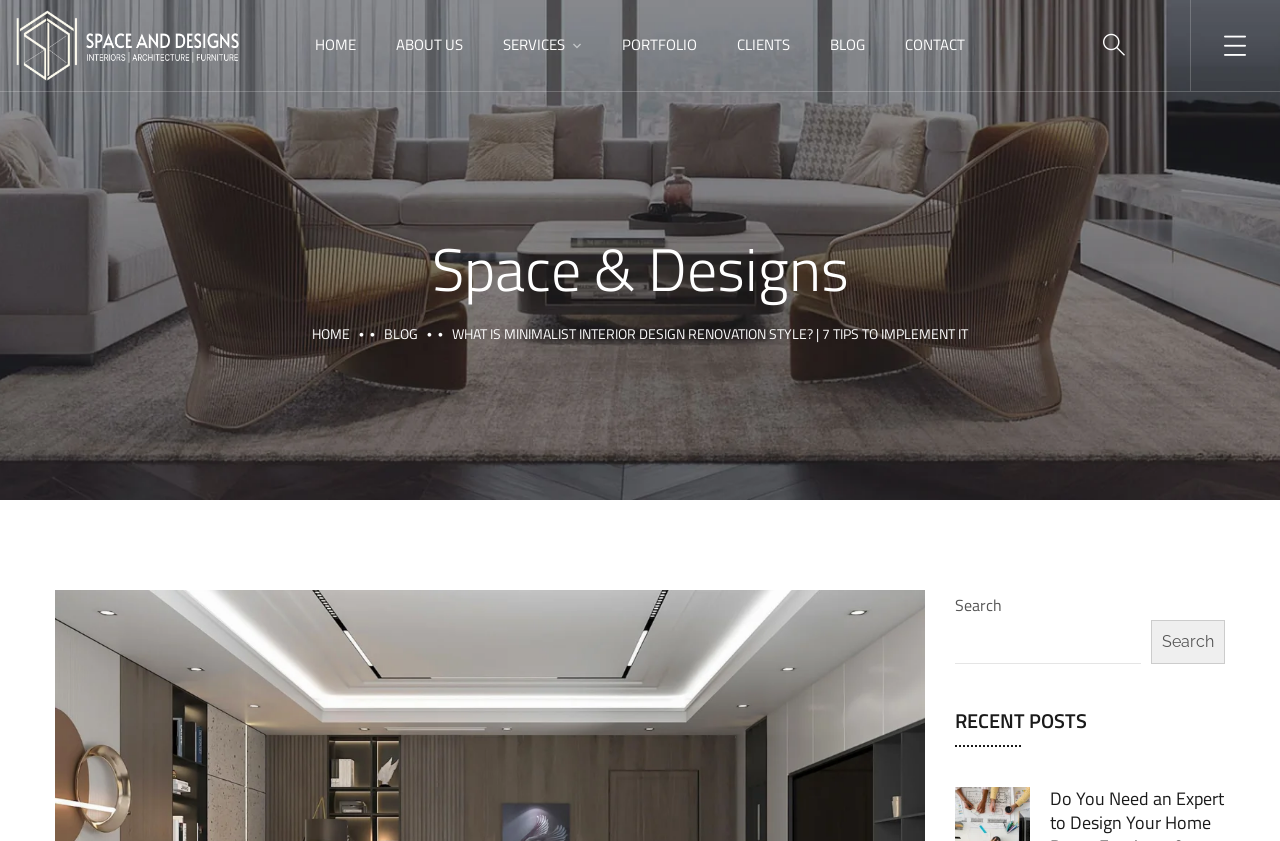Please locate and retrieve the main header text of the webpage.

Space & Designs